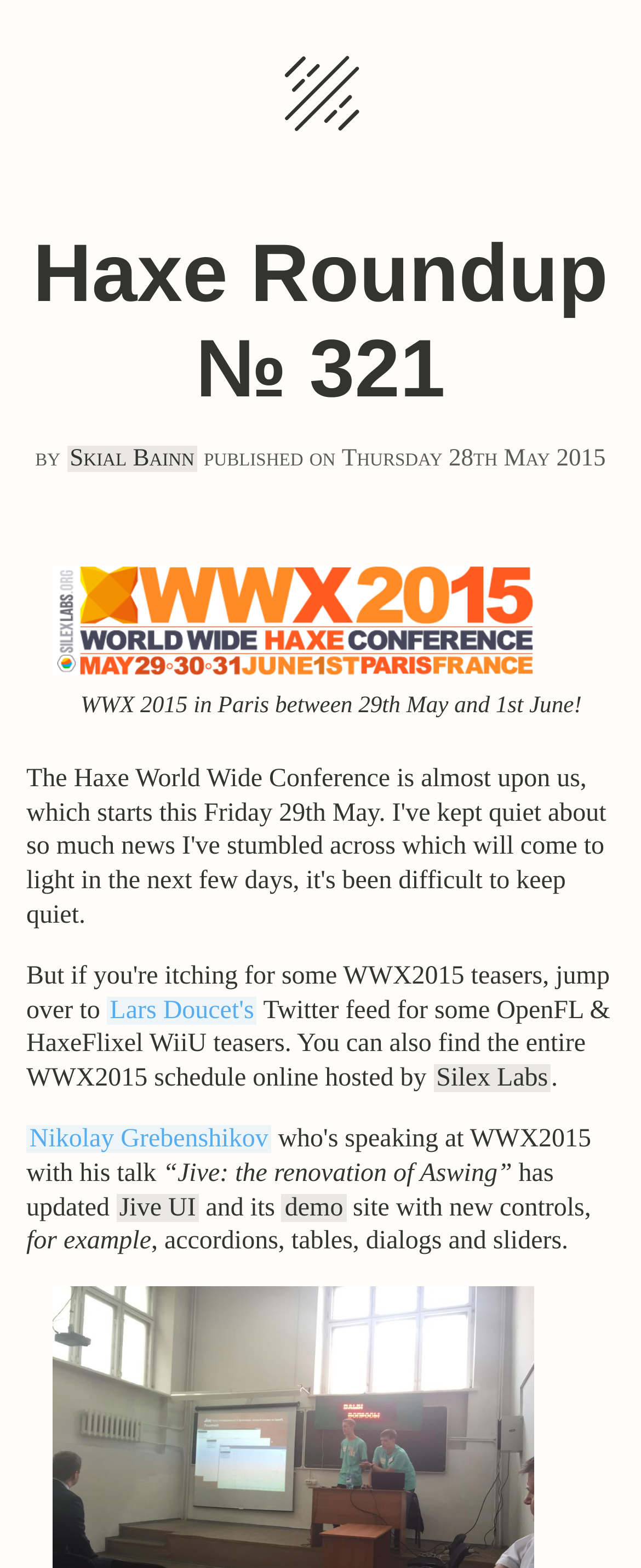Please identify the primary heading of the webpage and give its text content.

Haxe Roundup № 321